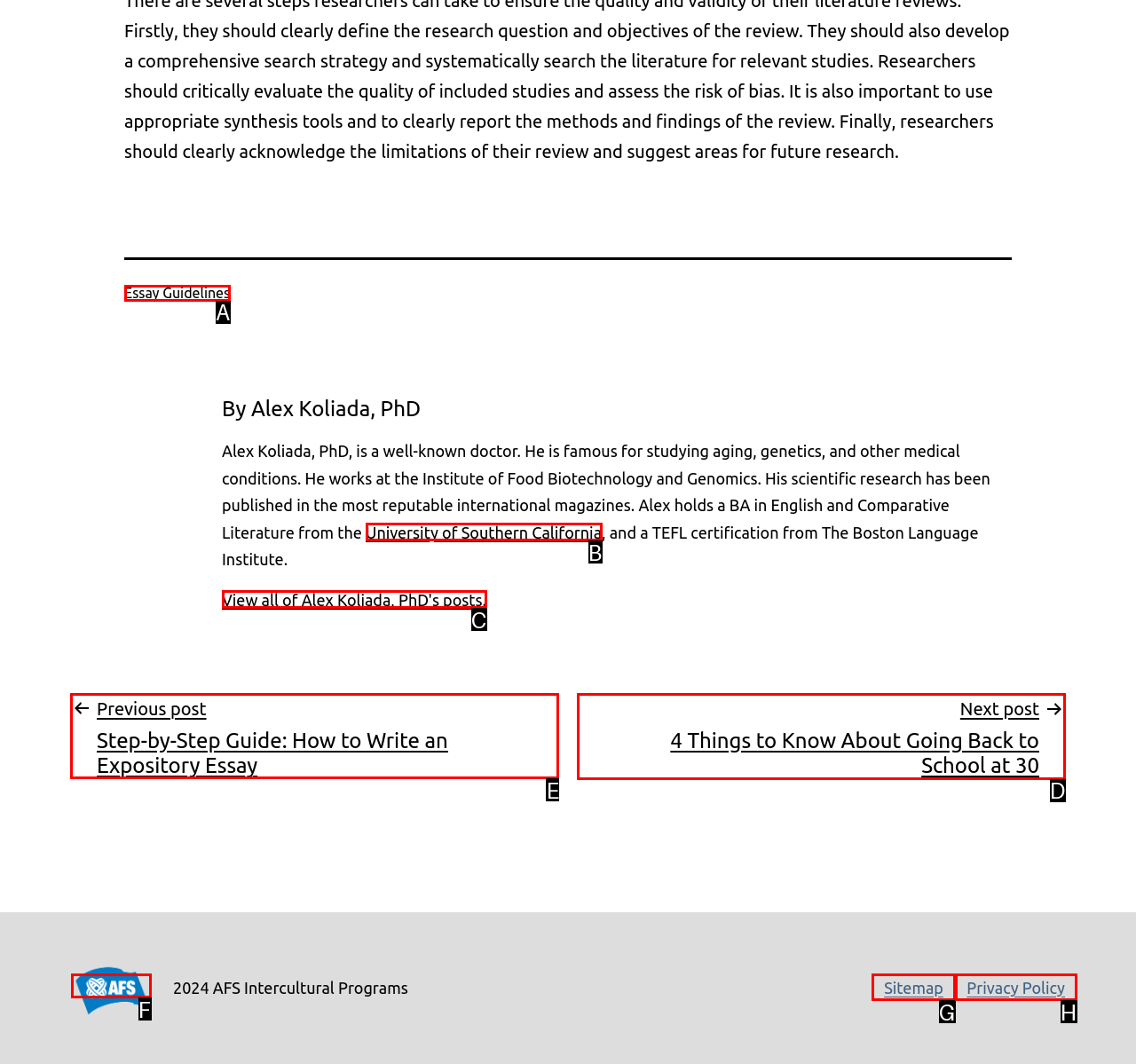What letter corresponds to the UI element to complete this task: View the previous post
Answer directly with the letter.

E